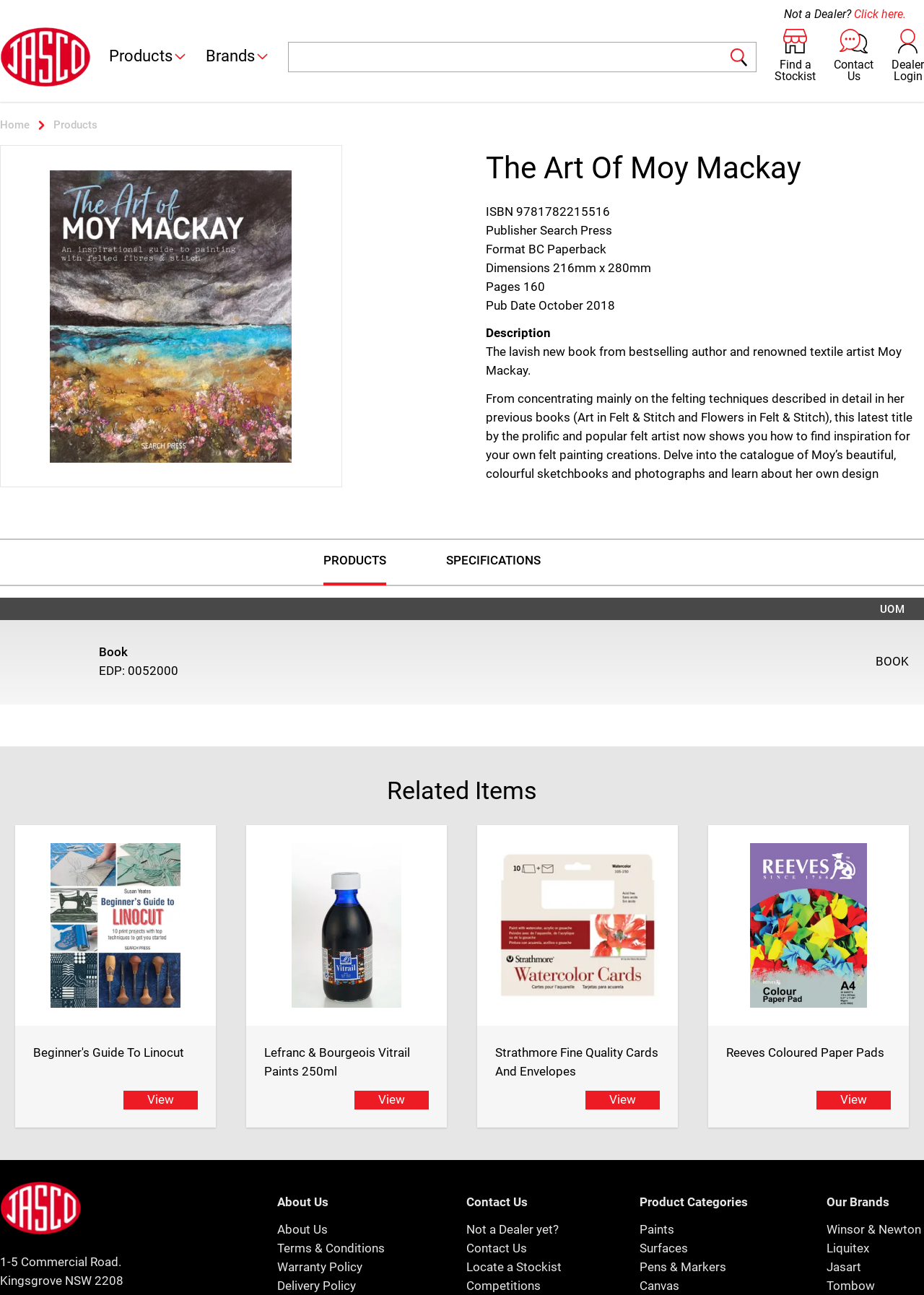What is the publisher of the book?
Look at the image and provide a short answer using one word or a phrase.

Search Press